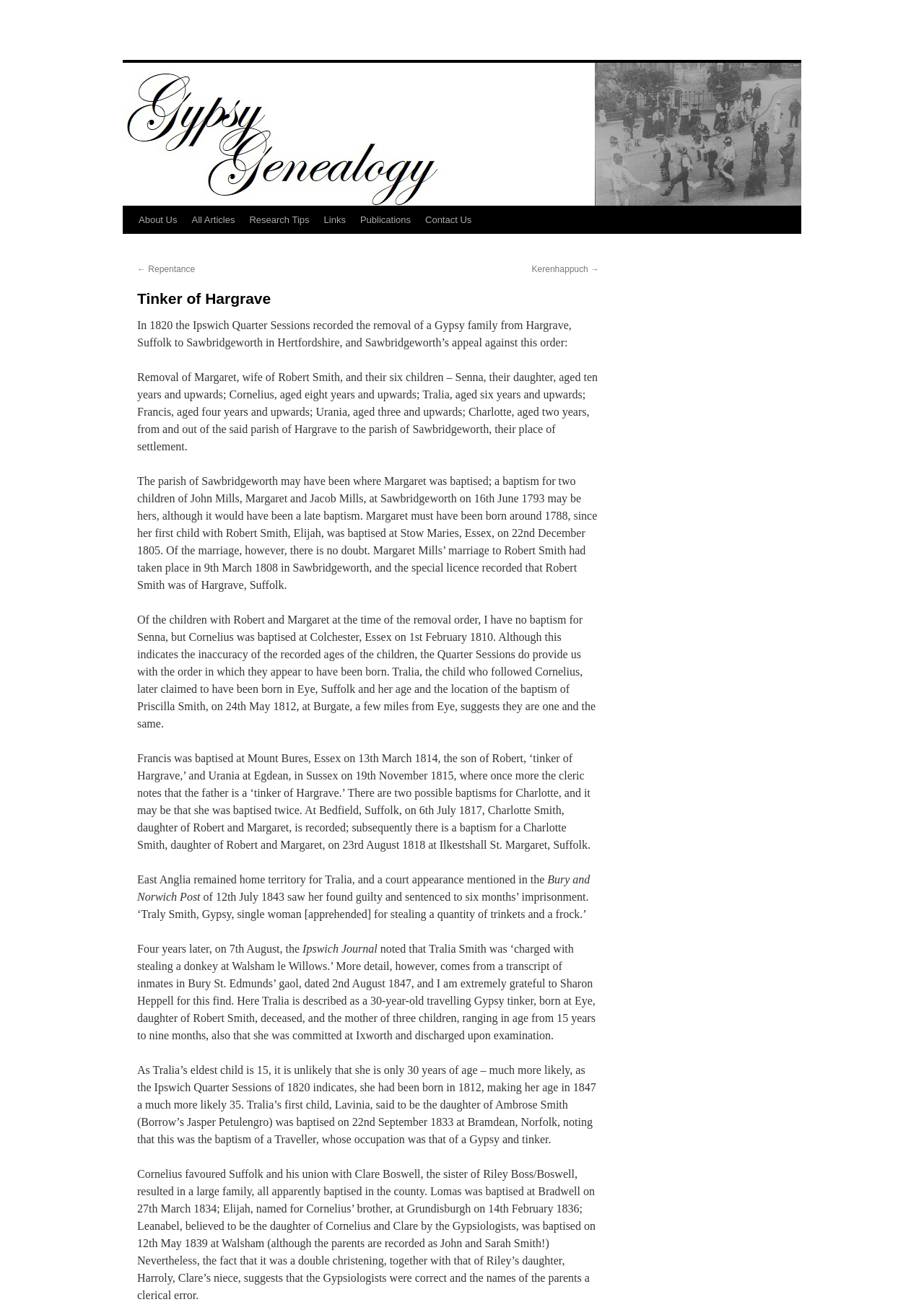What is the occupation of Robert Smith?
Could you answer the question with a detailed and thorough explanation?

The text mentions 'Robert, ‘tinker of Hargrave,’ which suggests that Robert Smith's occupation is a tinker.